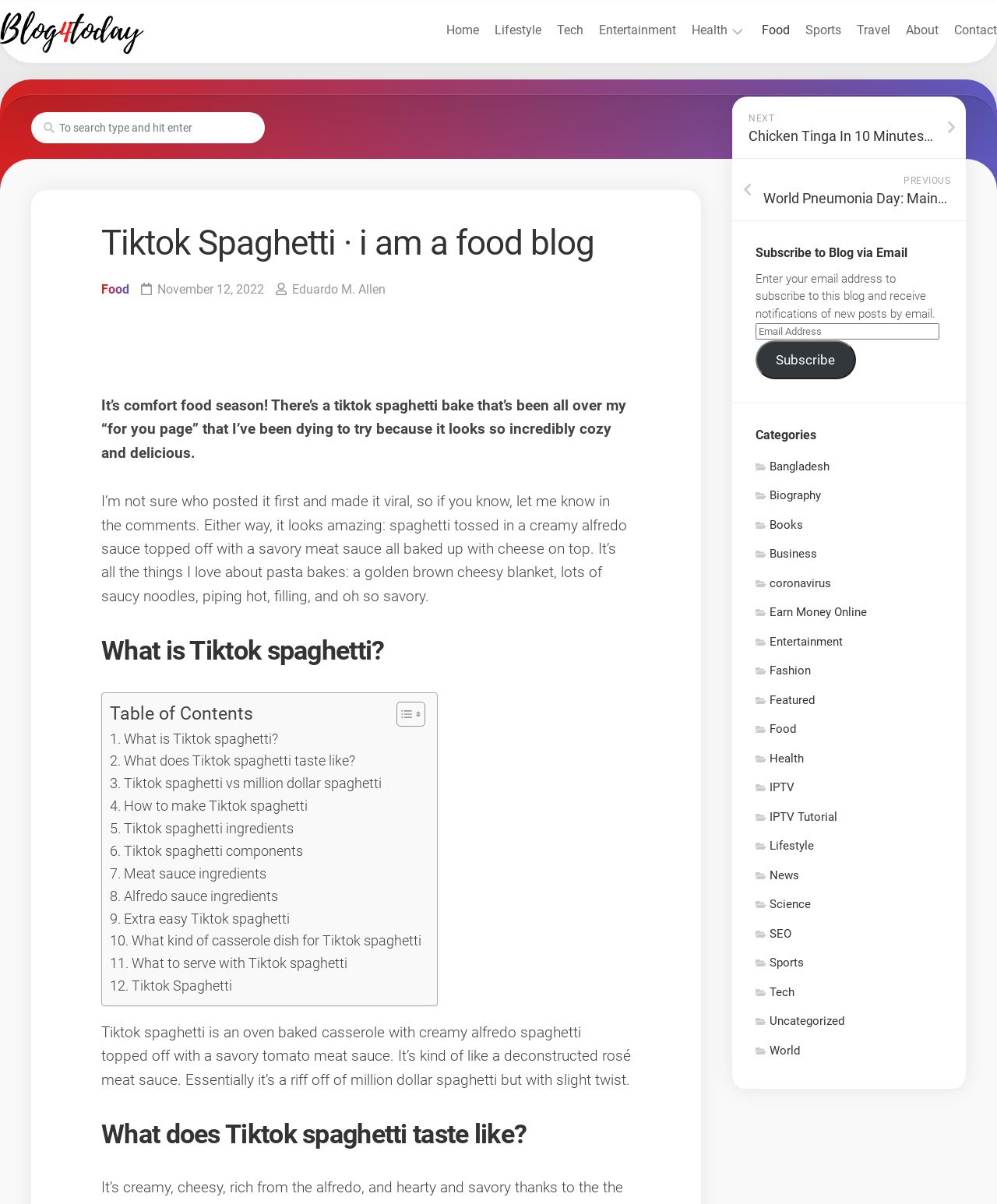Analyze the image and give a detailed response to the question:
What is the date of the article?

The date of the article can be found in the text 'November 12, 2022' which is located below the heading 'Tiktok Spaghetti · i am a food blog'.